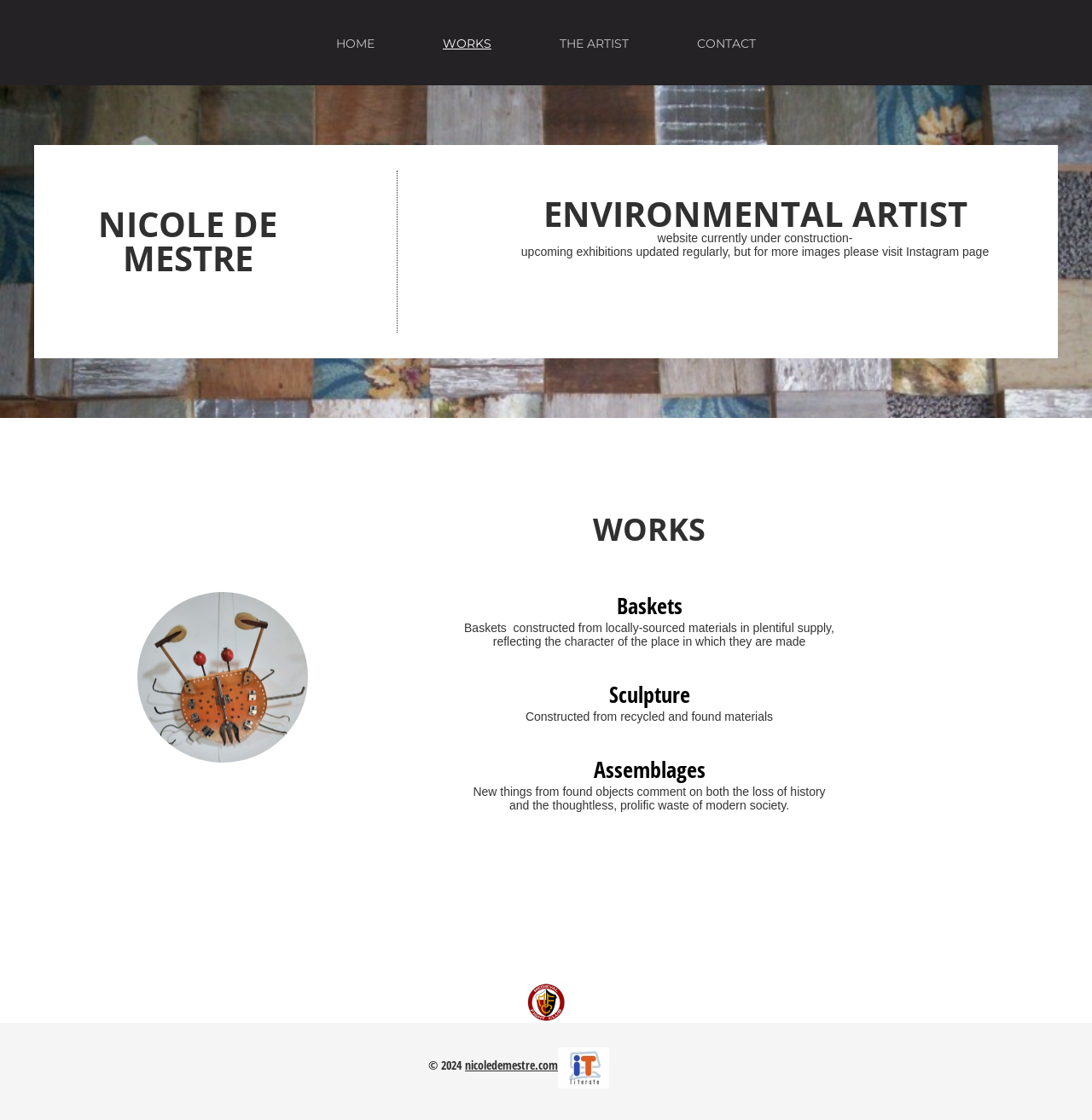Use a single word or phrase to respond to the question:
What are the categories of artworks on this webpage?

Baskets, Sculpture, Assemblages